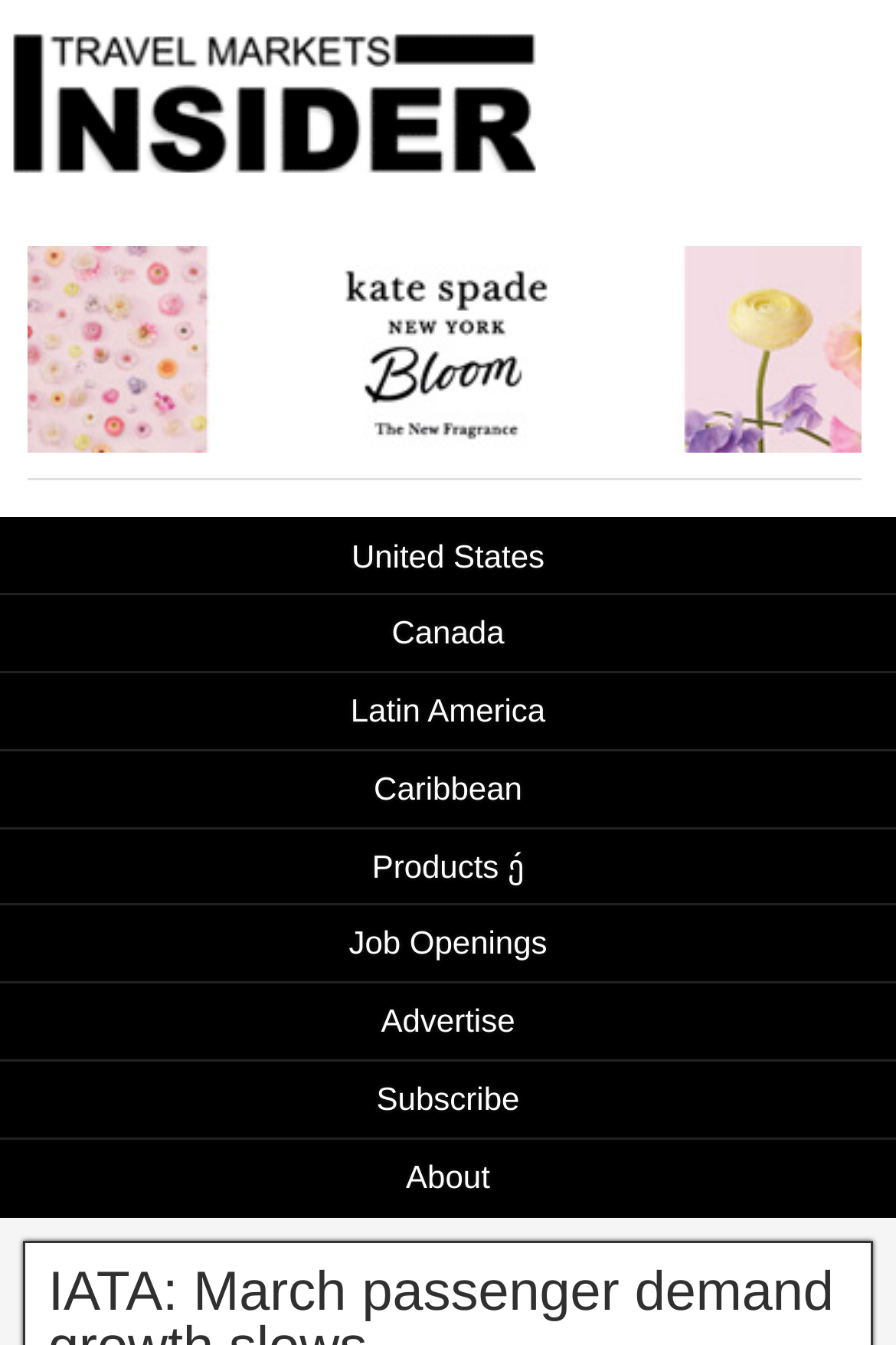Find the bounding box coordinates for the area that should be clicked to accomplish the instruction: "Learn about products".

[0.0, 0.615, 1.0, 0.671]